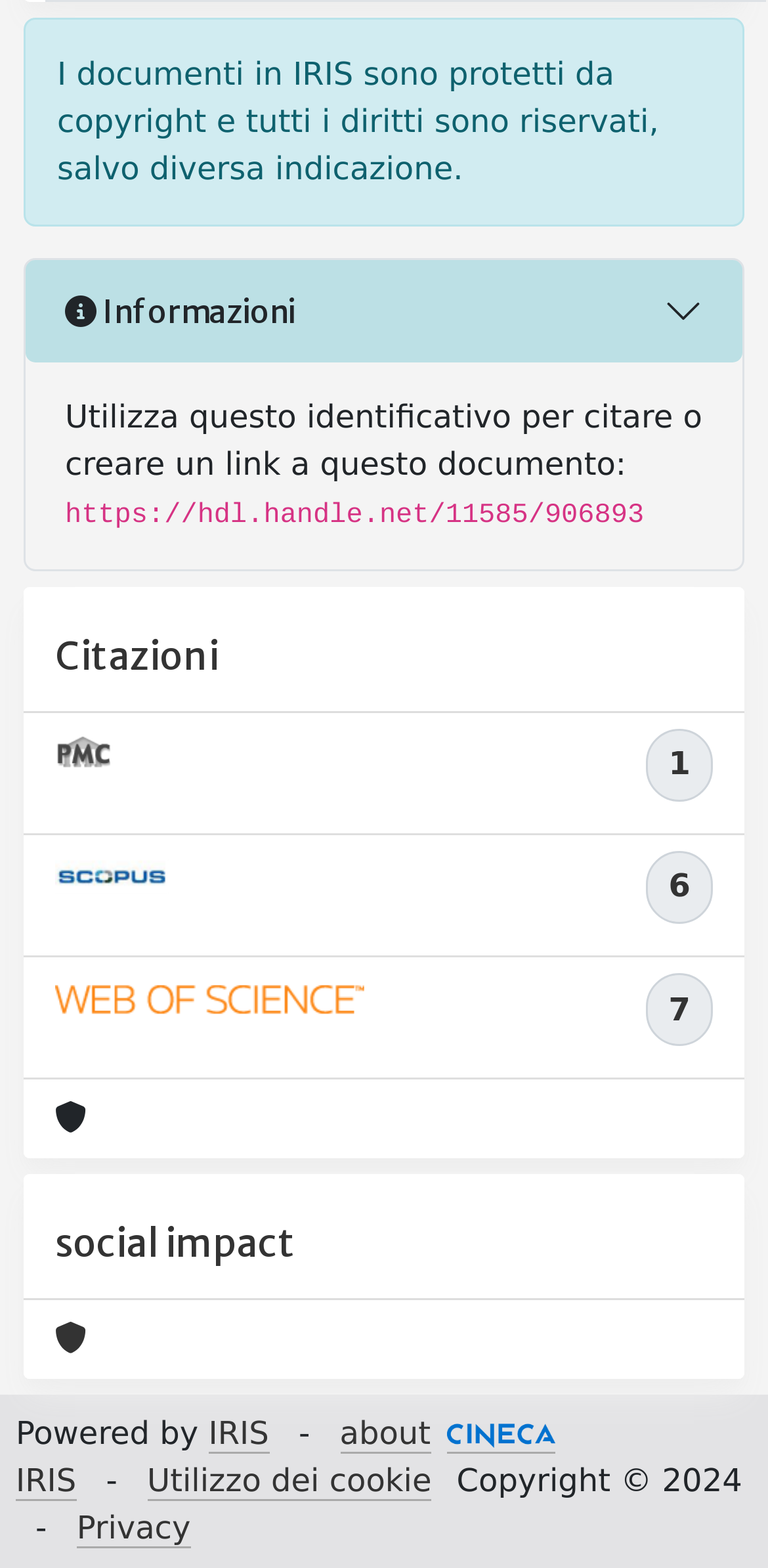How many citations are there?
Refer to the screenshot and deliver a thorough answer to the question presented.

I counted the number of citation links, which are '???jsp.display-item.citation.pmc???' , 'Scopus', and '???jsp.display-item.citation.isi???'.